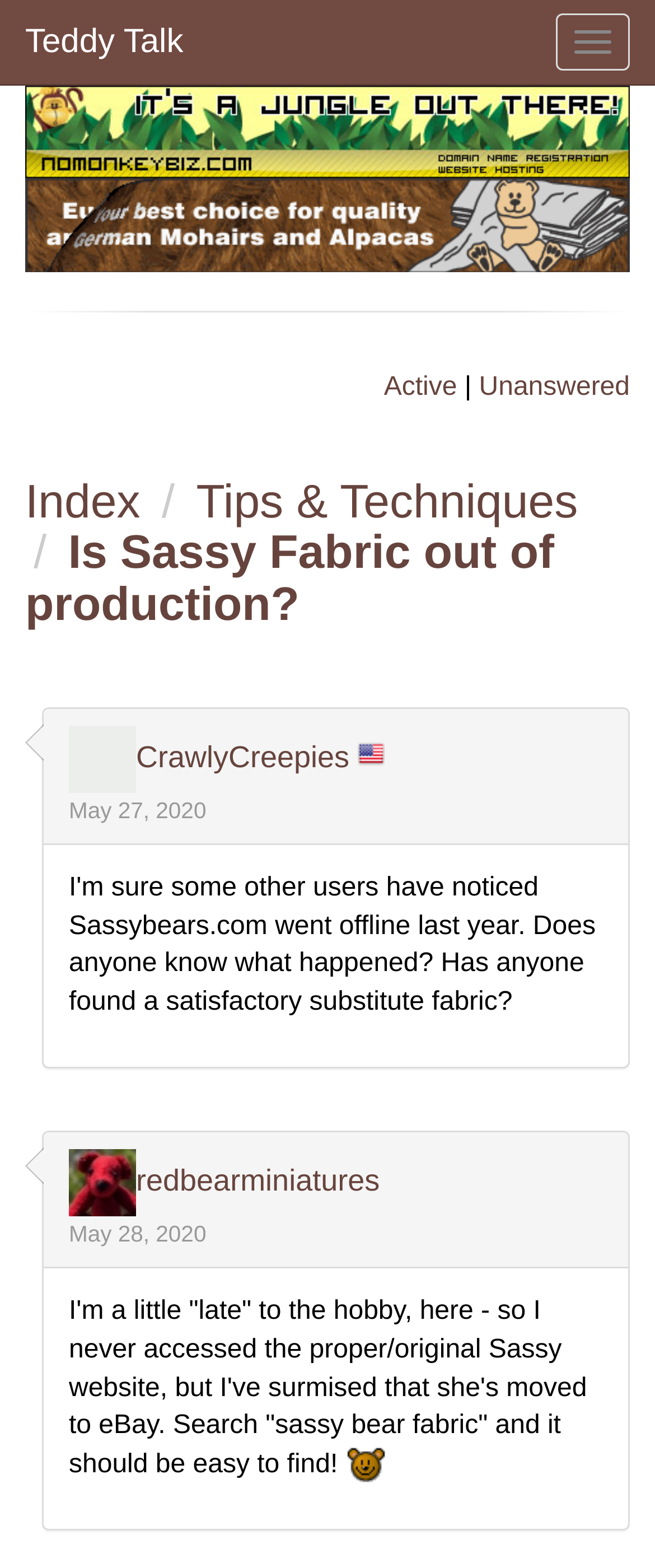Based on the image, give a detailed response to the question: How many images are in the webpage?

I counted the images in the webpage, which are the images for 'No Monkey Biz - Domain name registration, hosting', 'Intercal Trading Group - Your mohair supplier', 'CrawlyCreepies', and 'bear_original'. There are 4 images in total.